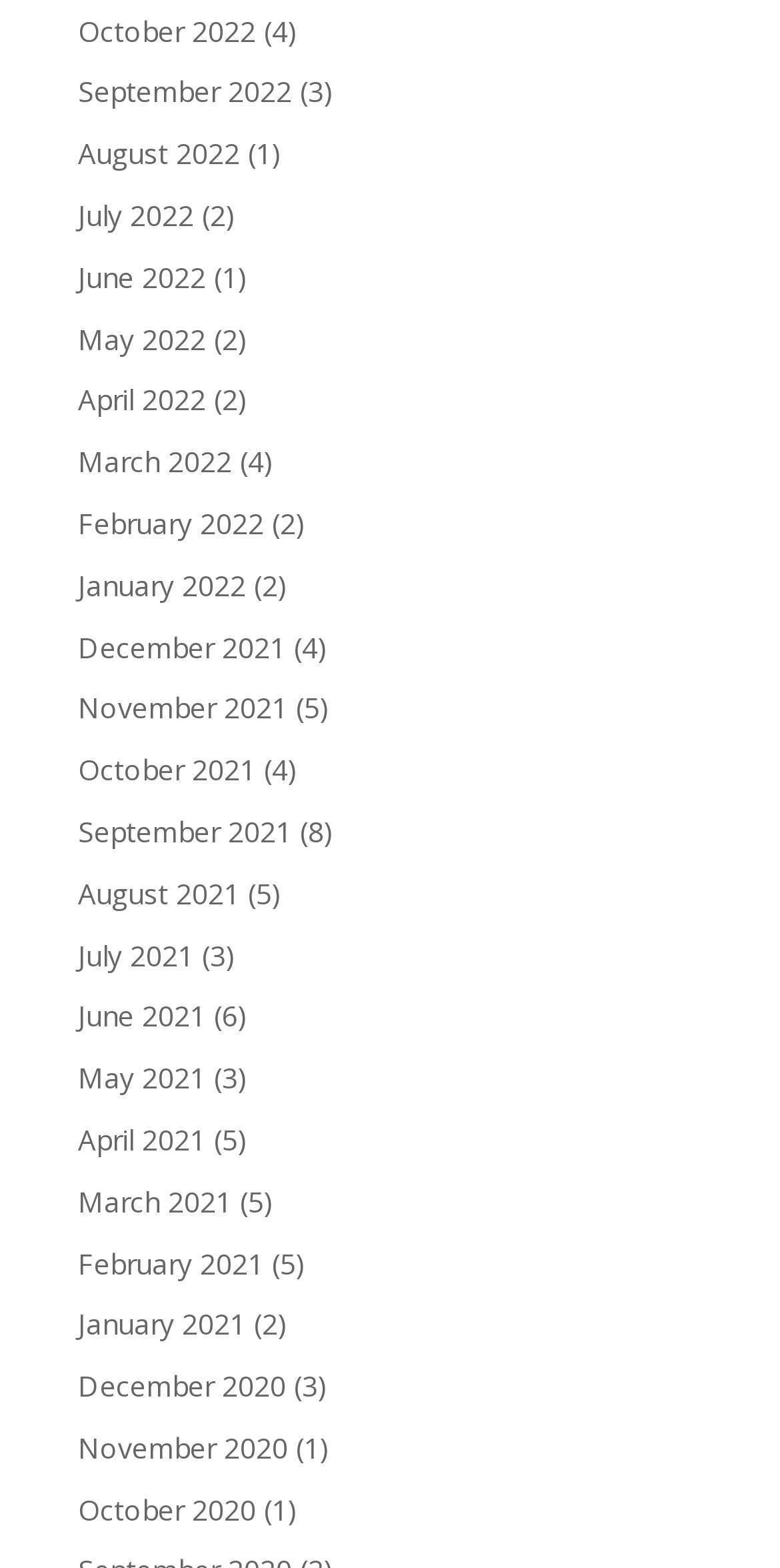Please provide a short answer using a single word or phrase for the question:
How many months have only 1 item?

2